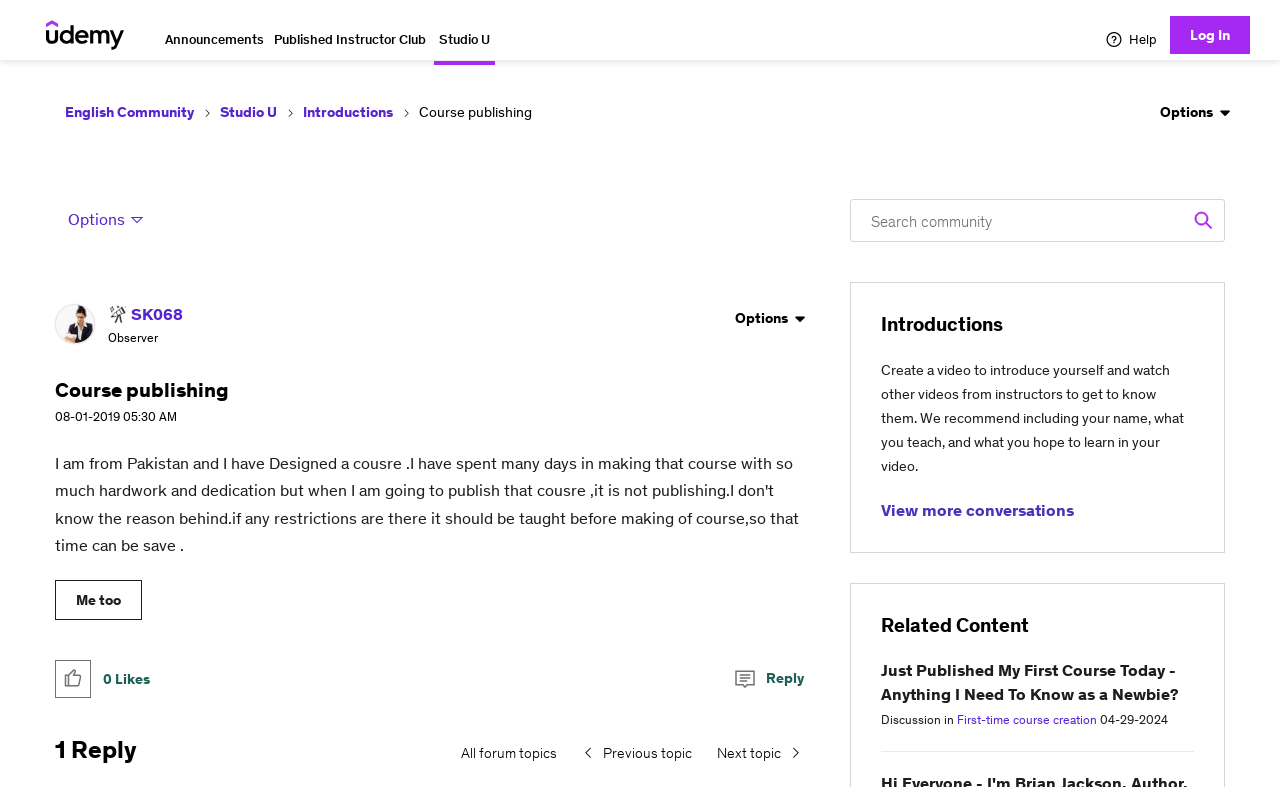What is the name of the community?
Answer with a single word or short phrase according to what you see in the image.

Udemy Instructor Community